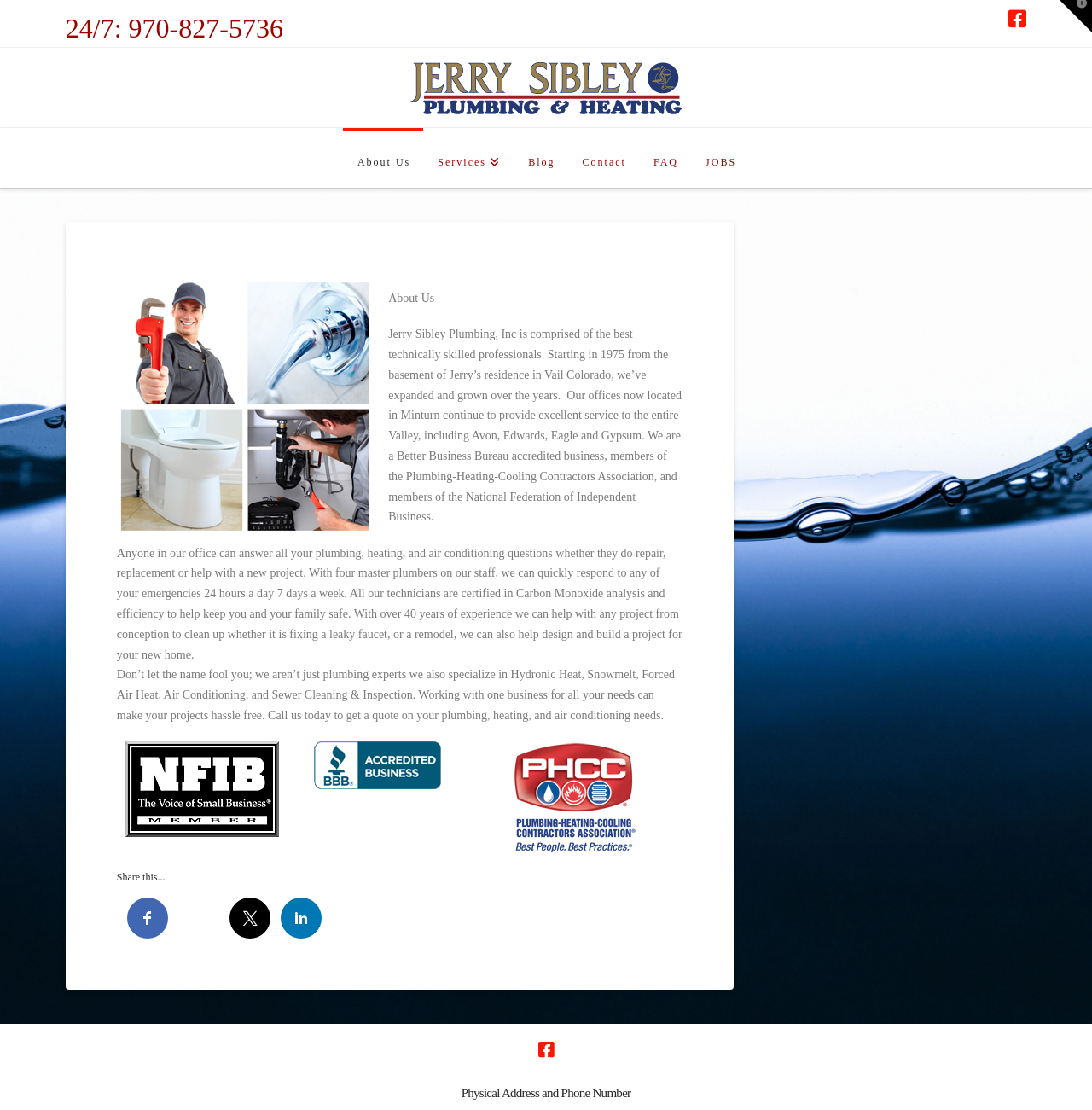Locate the bounding box for the described UI element: "Twitter". Ensure the coordinates are four float numbers between 0 and 1, formatted as [left, top, right, bottom].

[0.21, 0.809, 0.247, 0.845]